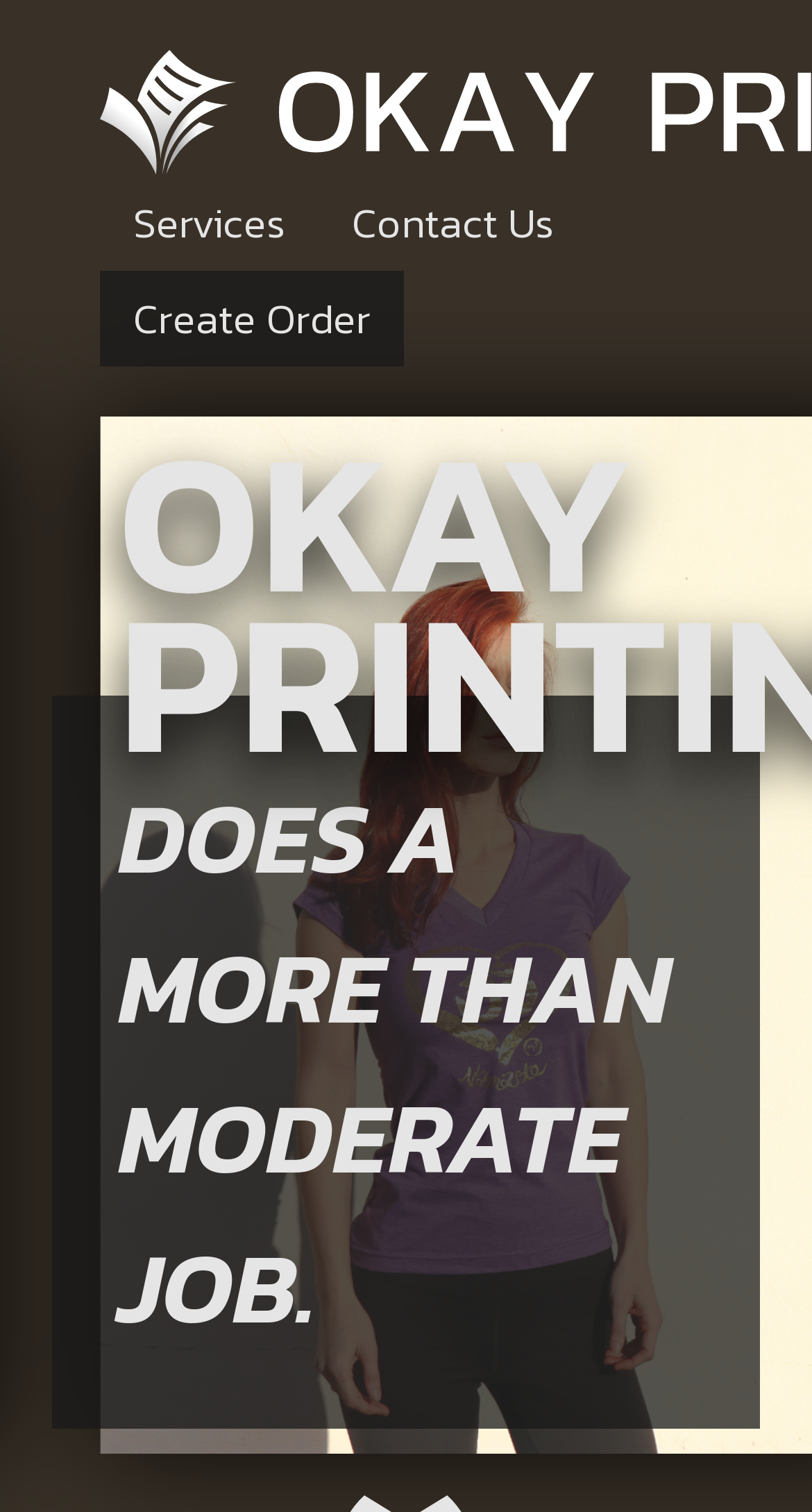Given the following UI element description: "Contact Us", find the bounding box coordinates in the webpage screenshot.

[0.392, 0.116, 0.723, 0.179]